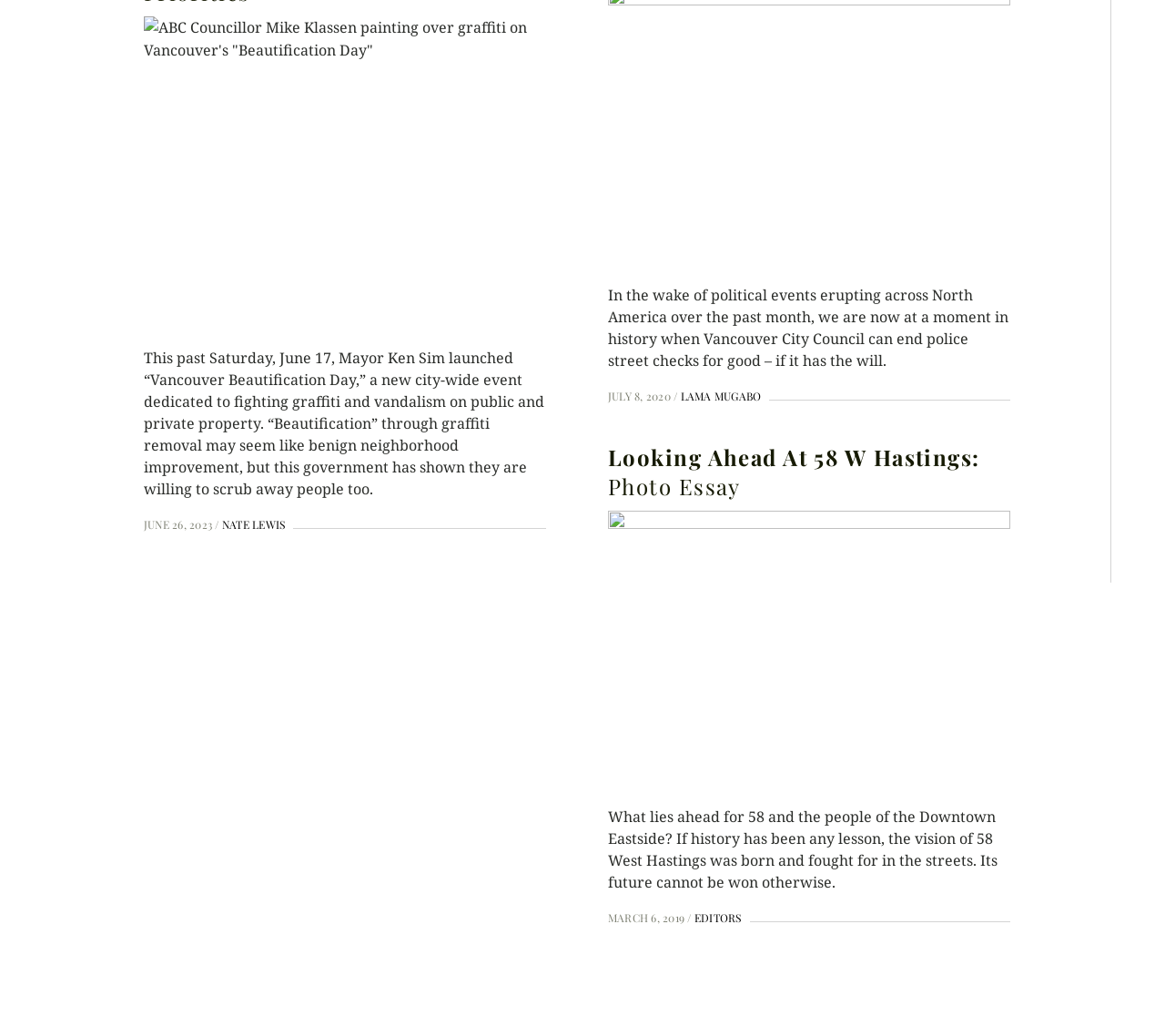Given the element description Read More, identify the bounding box coordinates for the UI element on the webpage screenshot. The format should be (top-left x, top-left y, bottom-right x, bottom-right y), with values between 0 and 1.

[0.522, 0.493, 0.867, 0.75]